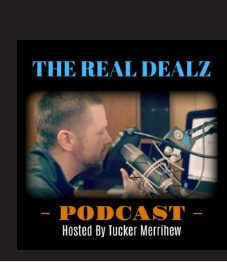Please answer the following question using a single word or phrase: 
What is written in large lettering below the title?

PODCAST